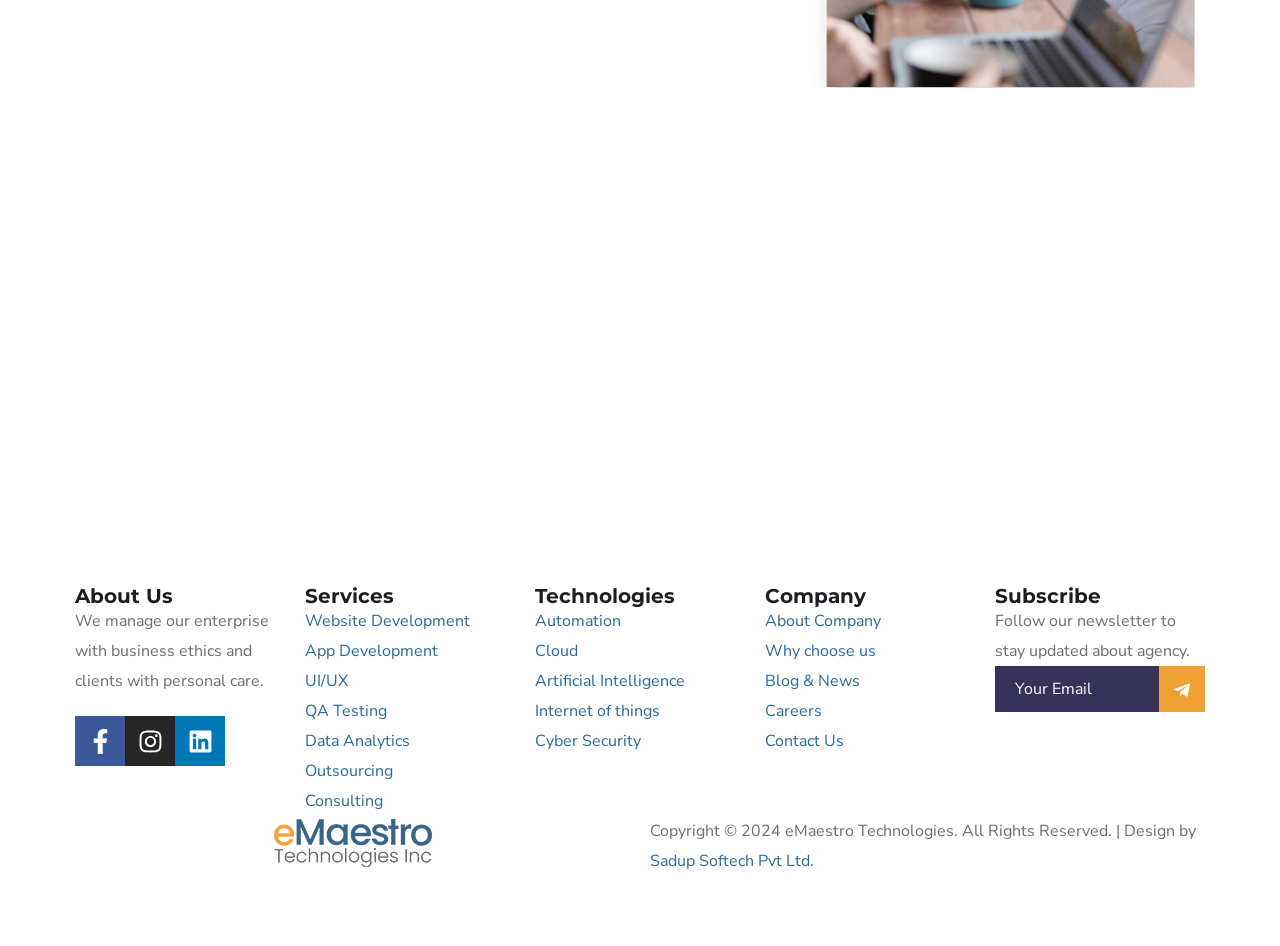Could you determine the bounding box coordinates of the clickable element to complete the instruction: "Enter email address"? Provide the coordinates as four float numbers between 0 and 1, i.e., [left, top, right, bottom].

[0.777, 0.704, 0.941, 0.753]